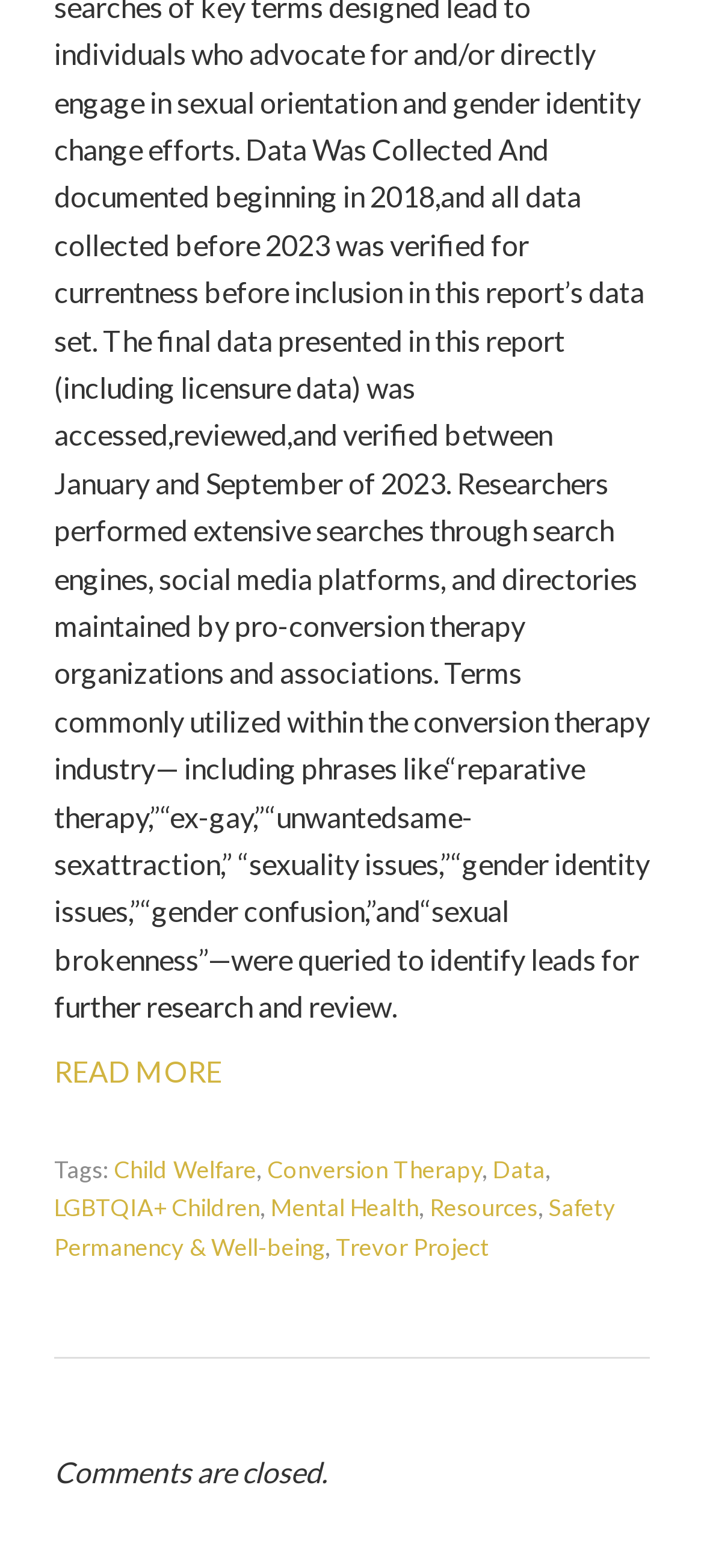Respond with a single word or phrase:
How many tags are listed?

8